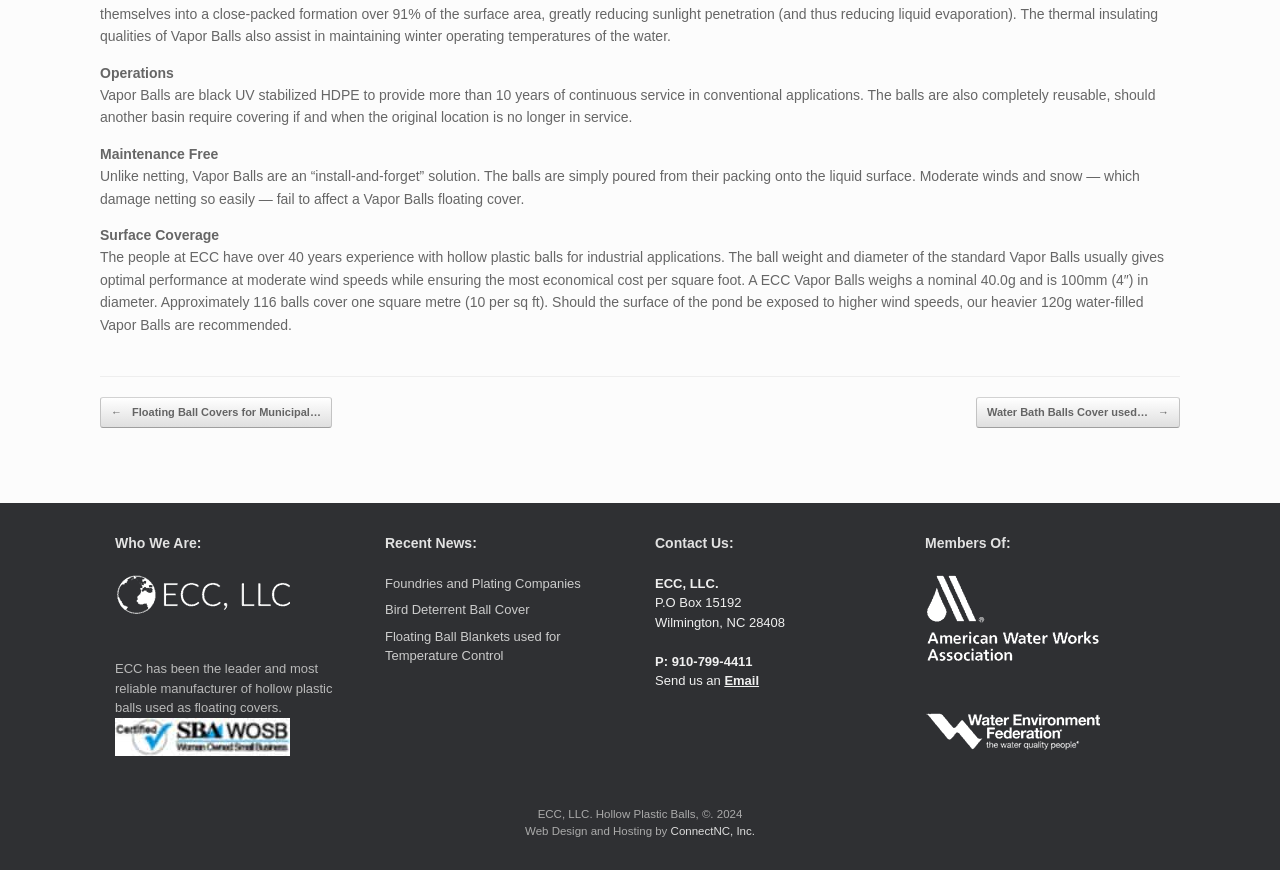Determine the bounding box for the UI element described here: "Email".

[0.566, 0.774, 0.593, 0.791]